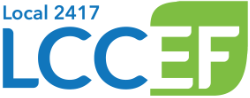What is the font style of the 'LCCEF' text?
From the details in the image, answer the question comprehensively.

The logo features the letters 'LCCEF' prominently highlighted in bold, blue text, which suggests that the font style of the 'LCCEF' text is bold.